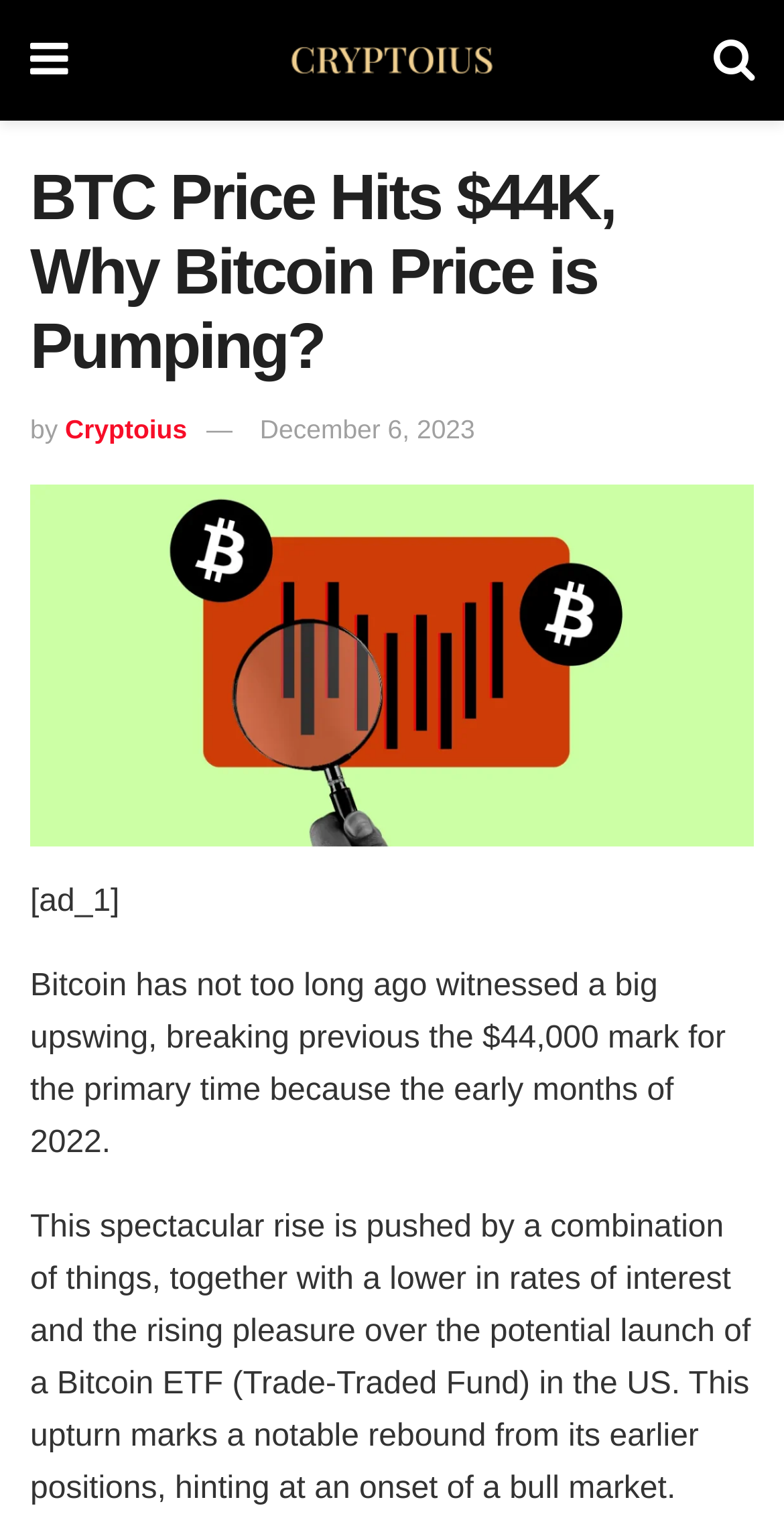Identify the coordinates of the bounding box for the element described below: "December 6, 2023". Return the coordinates as four float numbers between 0 and 1: [left, top, right, bottom].

[0.331, 0.273, 0.606, 0.293]